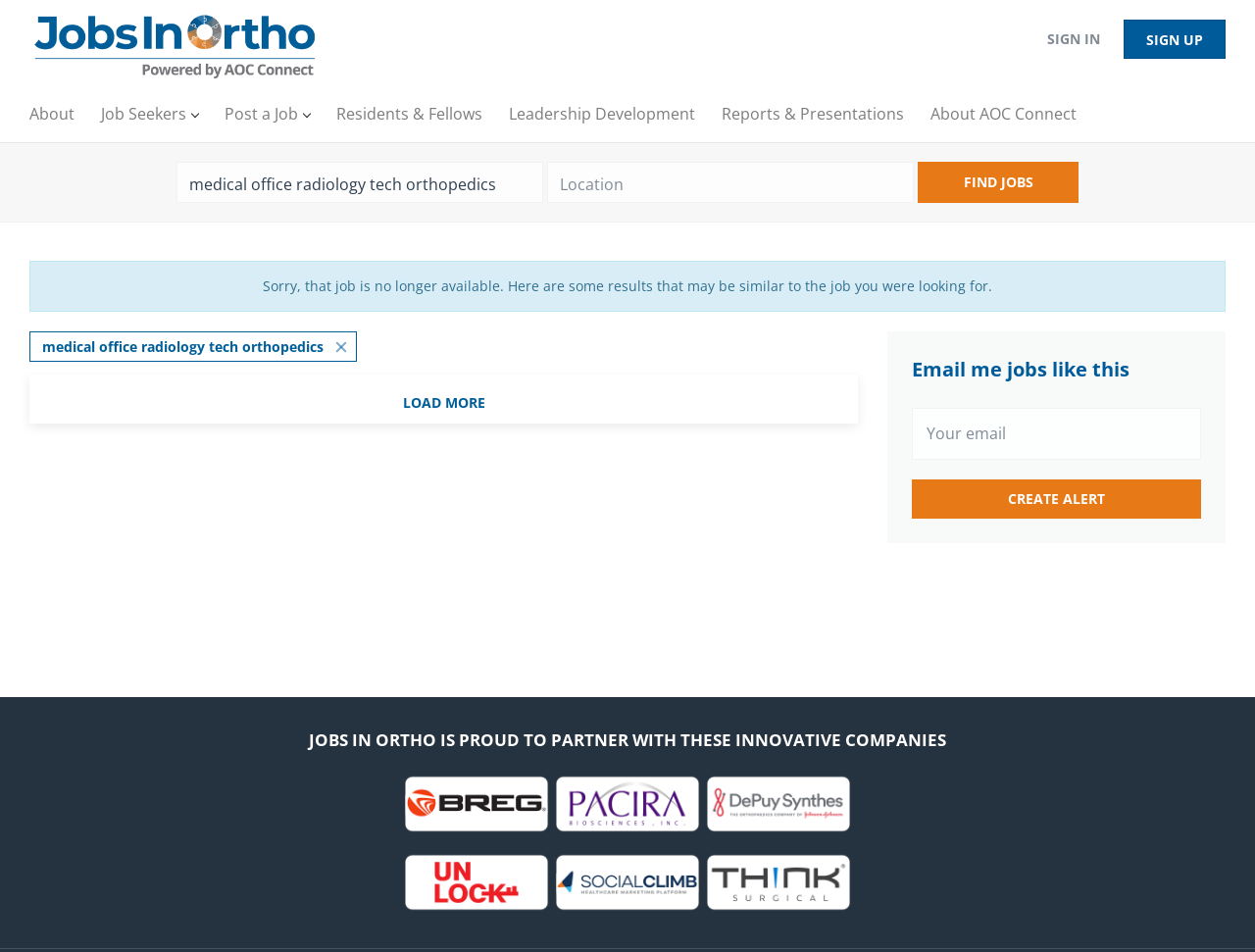Using the image as a reference, answer the following question in as much detail as possible:
What type of jobs are being searched for?

The search query 'medical office radiology tech orthopedics' is pre-filled in the keyword input field, indicating that the webpage is currently searching for jobs related to medical office radiology tech orthopedics.